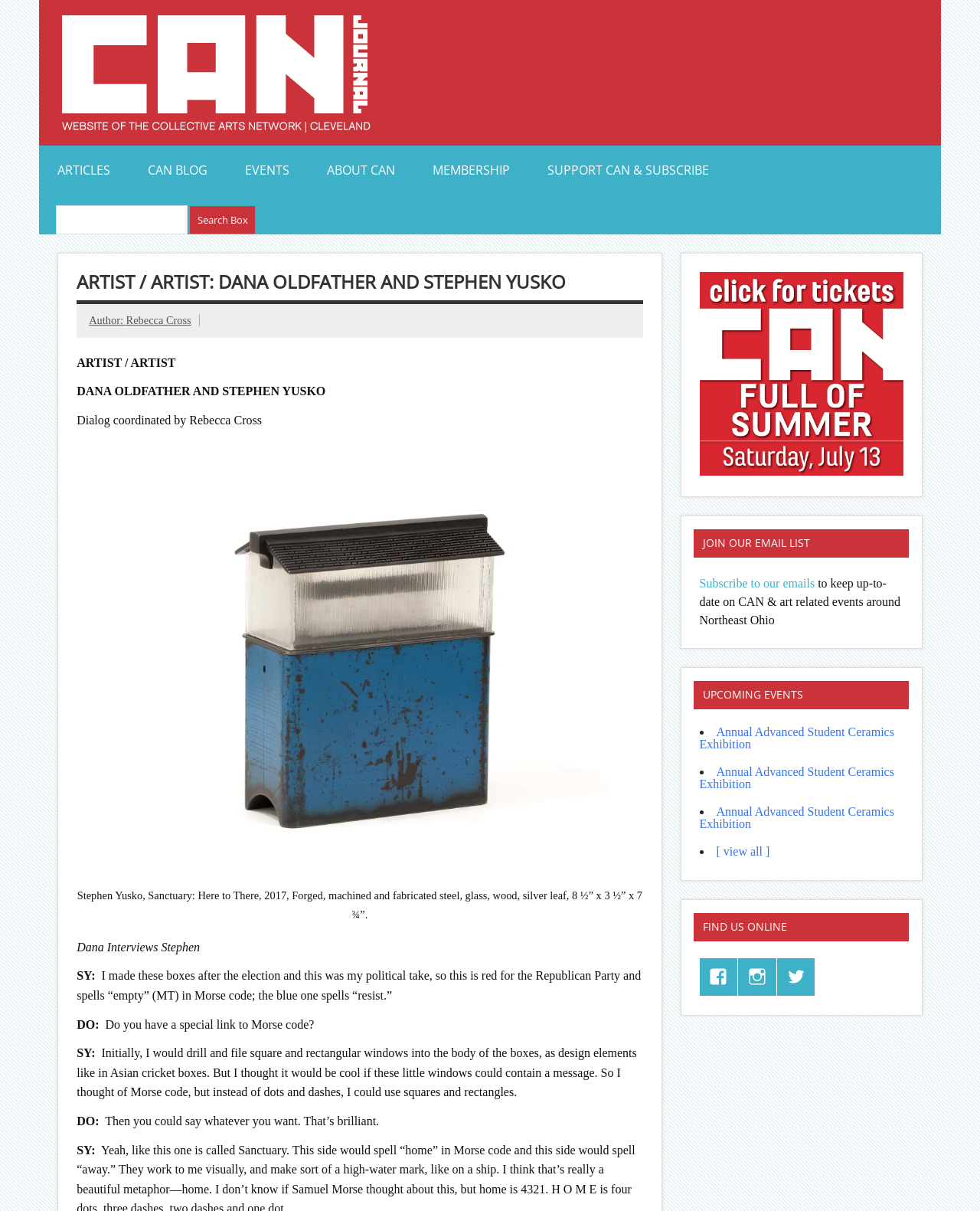Please predict the bounding box coordinates of the element's region where a click is necessary to complete the following instruction: "Search for articles". The coordinates should be represented by four float numbers between 0 and 1, i.e., [left, top, right, bottom].

[0.049, 0.165, 0.26, 0.193]